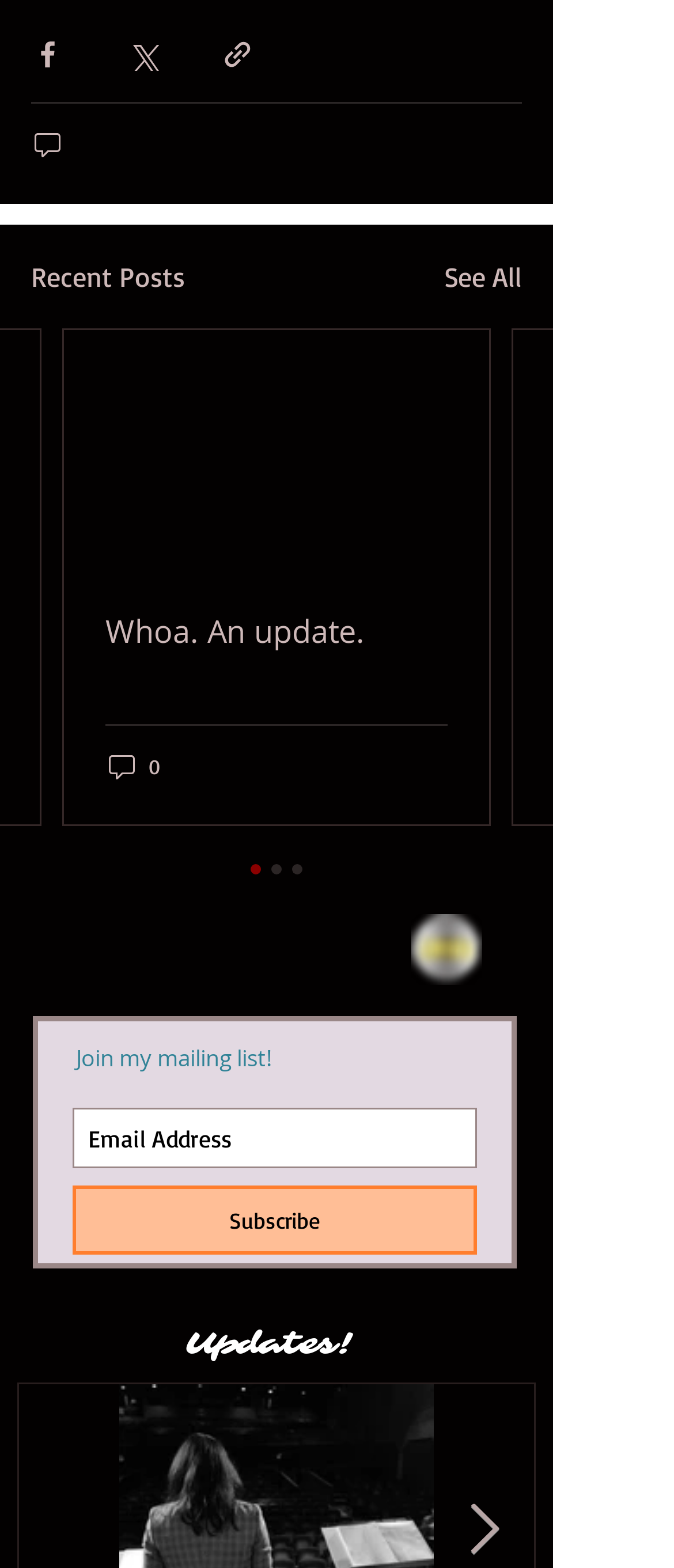Using the provided element description "US Politics", determine the bounding box coordinates of the UI element.

None